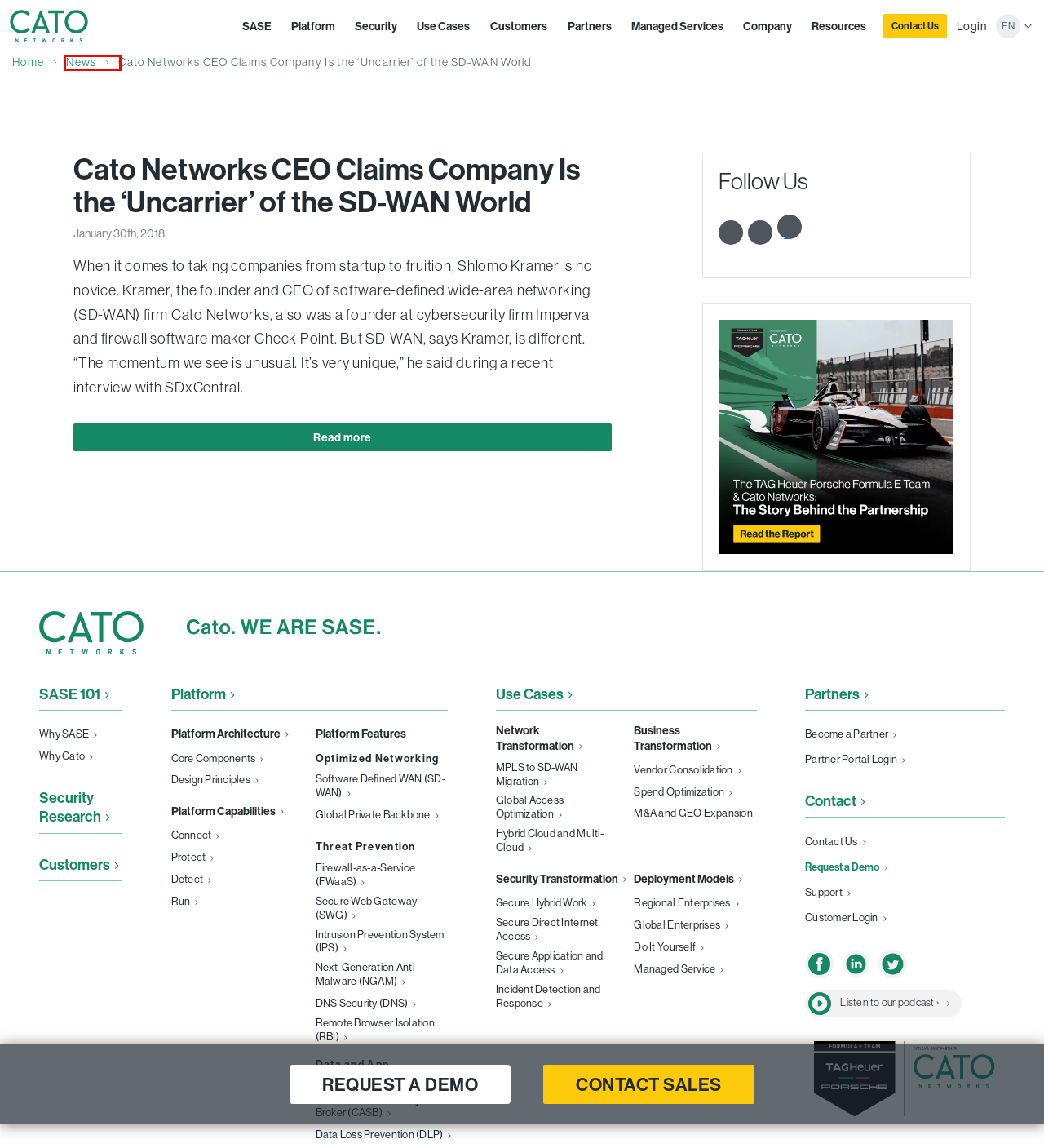You’re provided with a screenshot of a webpage that has a red bounding box around an element. Choose the best matching webpage description for the new page after clicking the element in the red box. The options are:
A. Intrusion Prevention System (IPS) | Cato Networks
B. News | Cato Networks
C. Resources | Cato Networks
D. Secure Web Gateway (SWG) | Cato Networks
E. Security Research | Cato Networks
F. Cato SASE Cloud Platform Capabilities | Cato Networks
G. Next-Generation Anti-Malware (NGAM) | Cato Networks
H. Cloud Access Security Broker (CASB) | Cato Networks

B